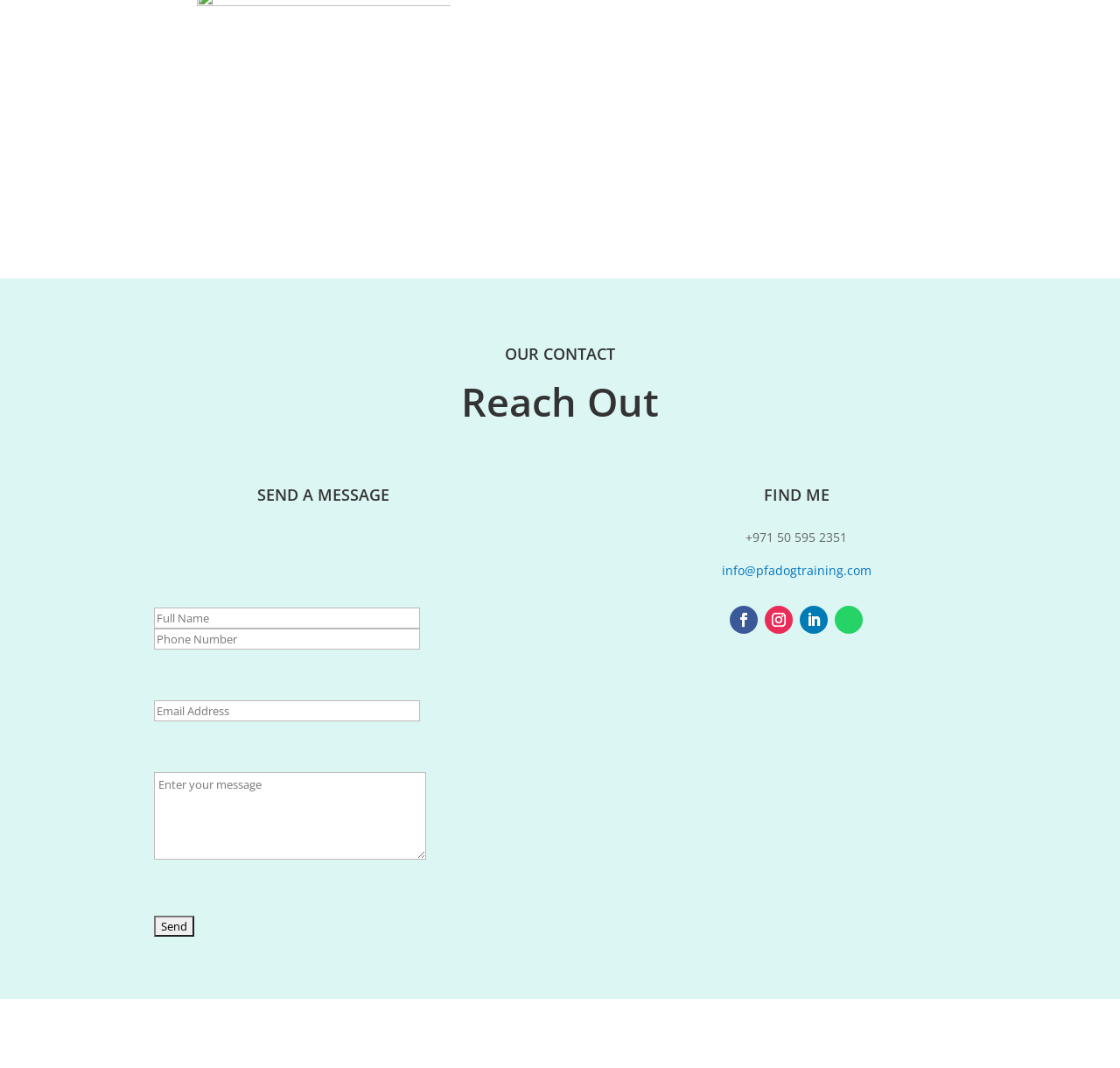How many social media links are present on this webpage?
Using the details from the image, give an elaborate explanation to answer the question.

I found four link elements with OCR text '', '', '', and '' which are likely social media links. These links are located below the 'FIND ME' heading and are likely used to connect to the owner's social media profiles.